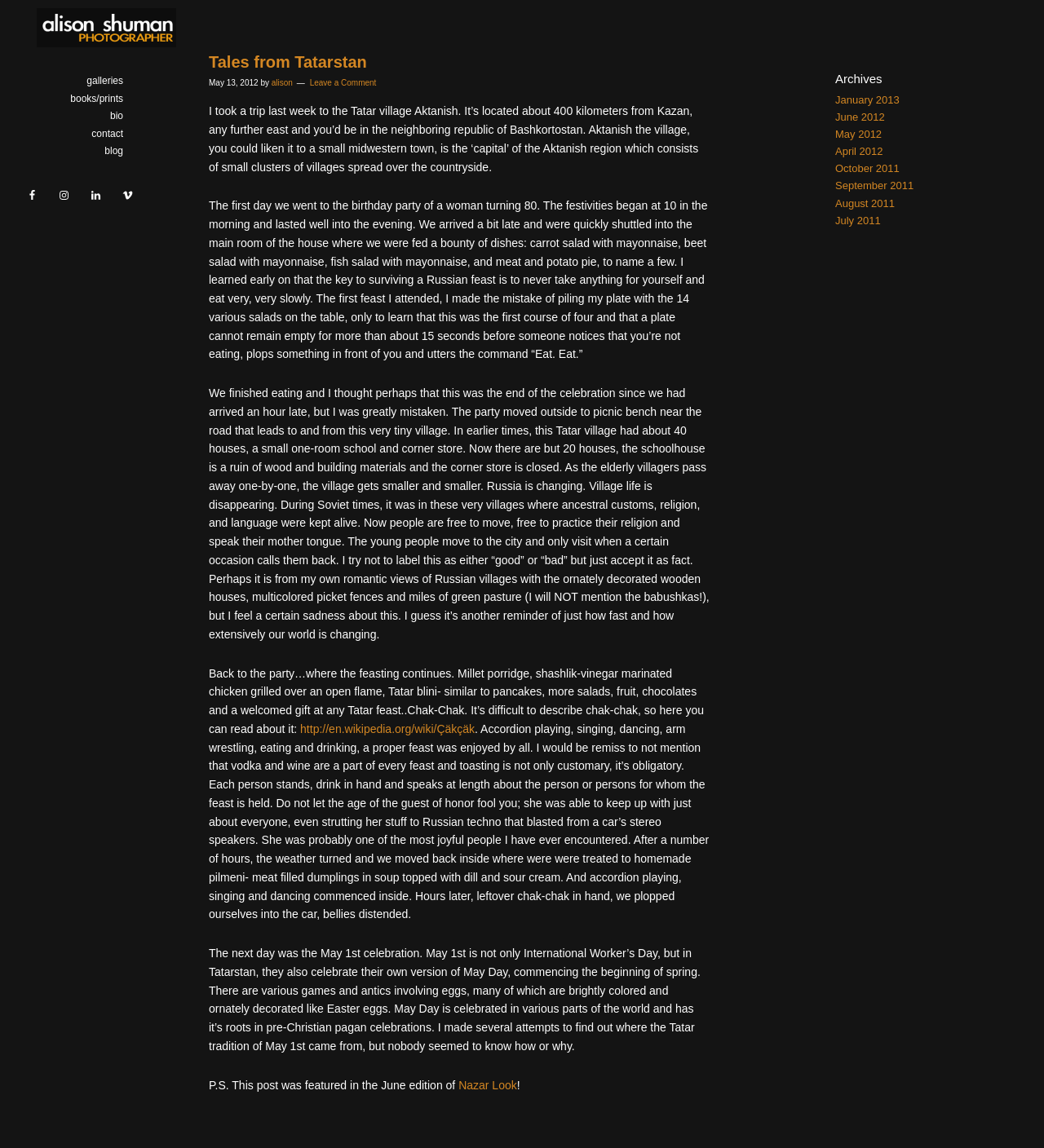Use the information in the screenshot to answer the question comprehensively: How many links are there in the sidebar?

I counted the number of link elements in the sidebar section, which includes links to 'galleries', 'books/prints', 'bio', 'contact', 'blog', 'Facebook', 'Instagram', 'LinkedIn', and 'Vimeo'.